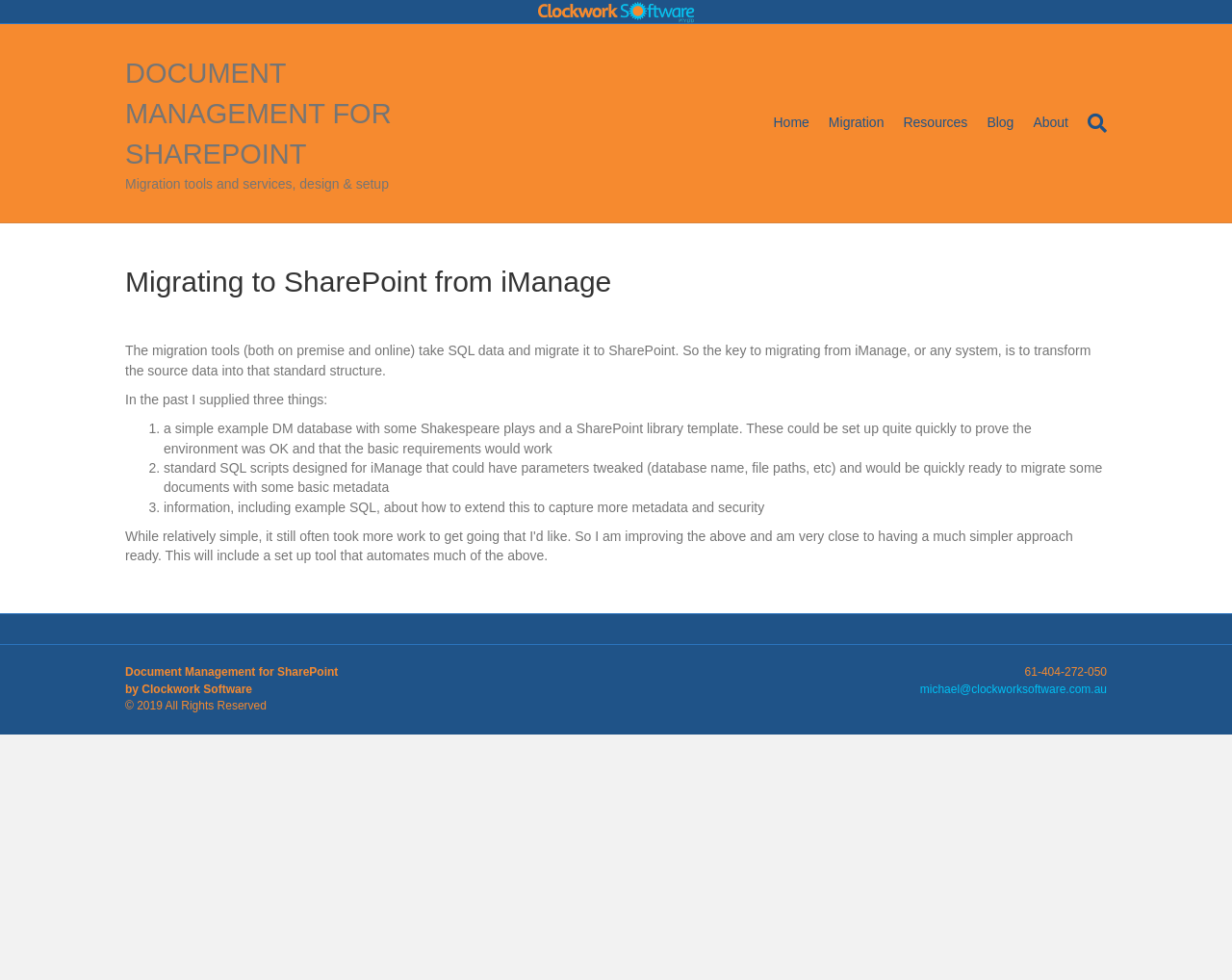Reply to the question with a single word or phrase:
What is the name of the company providing document management for SharePoint?

Clockwork Software